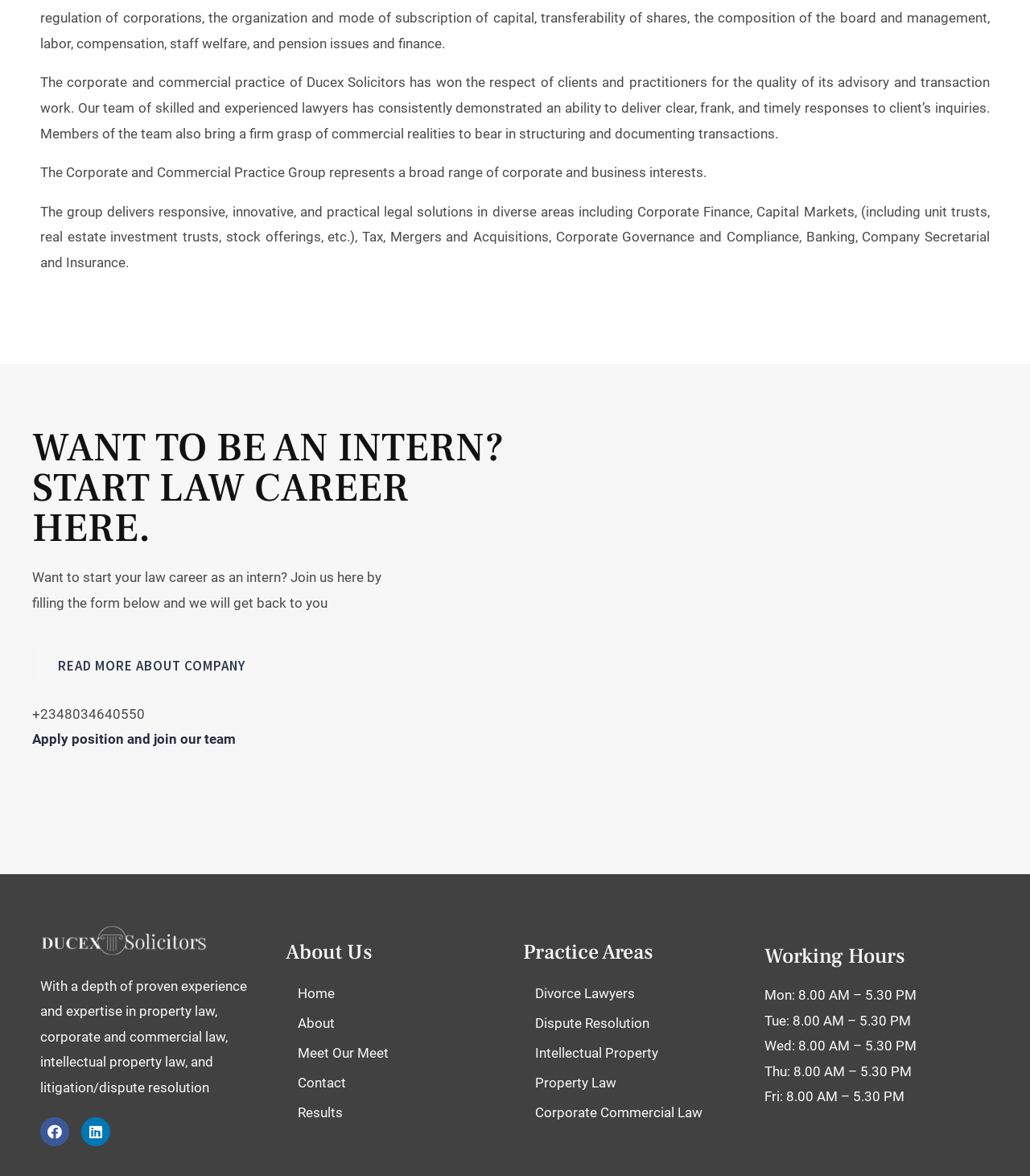Please mark the bounding box coordinates of the area that should be clicked to carry out the instruction: "Learn about the corporate and commercial practice".

[0.039, 0.063, 0.961, 0.12]